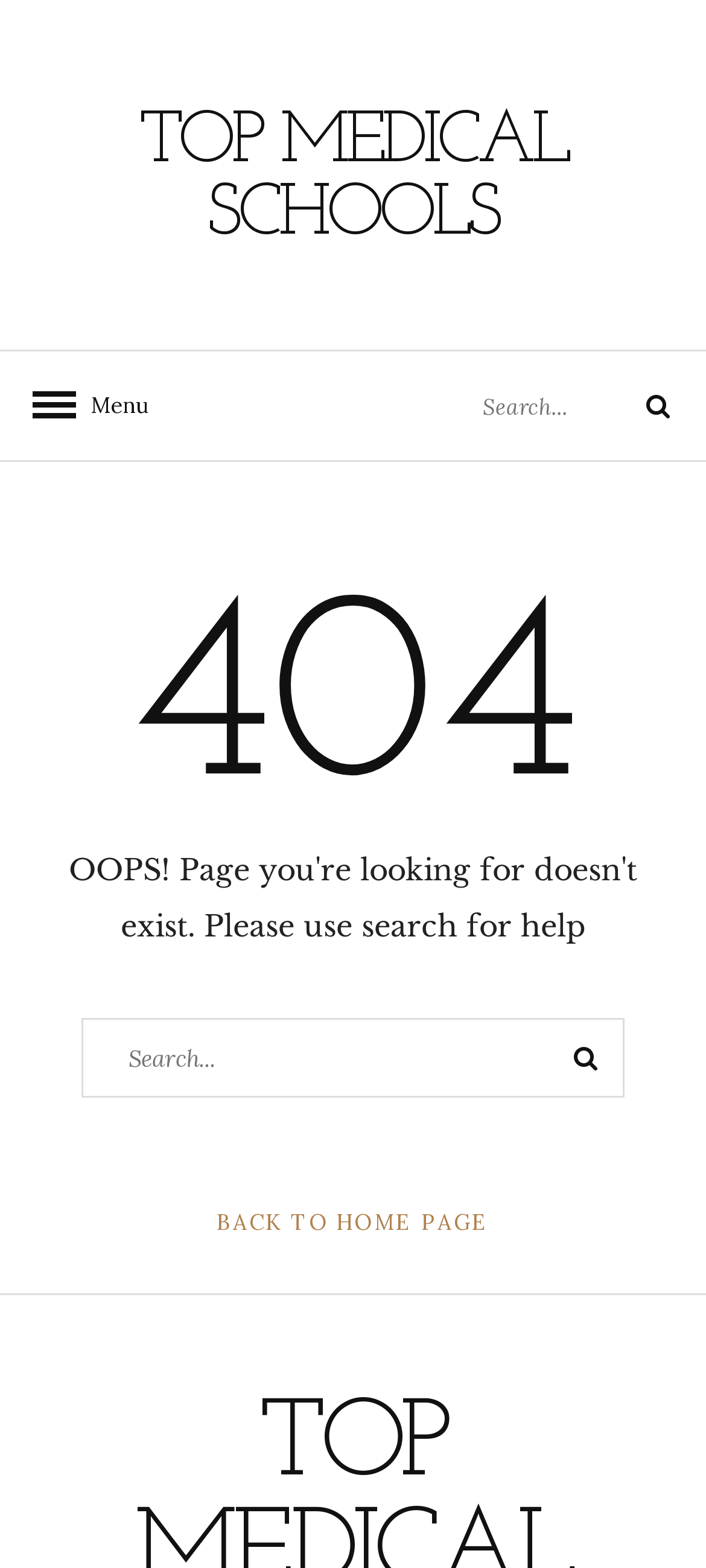What is the text on the link at the bottom of the page?
Using the details from the image, give an elaborate explanation to answer the question.

The link at the bottom of the page has the text 'BACK TO HOME PAGE', which suggests that it will take the user back to the website's homepage when clicked.